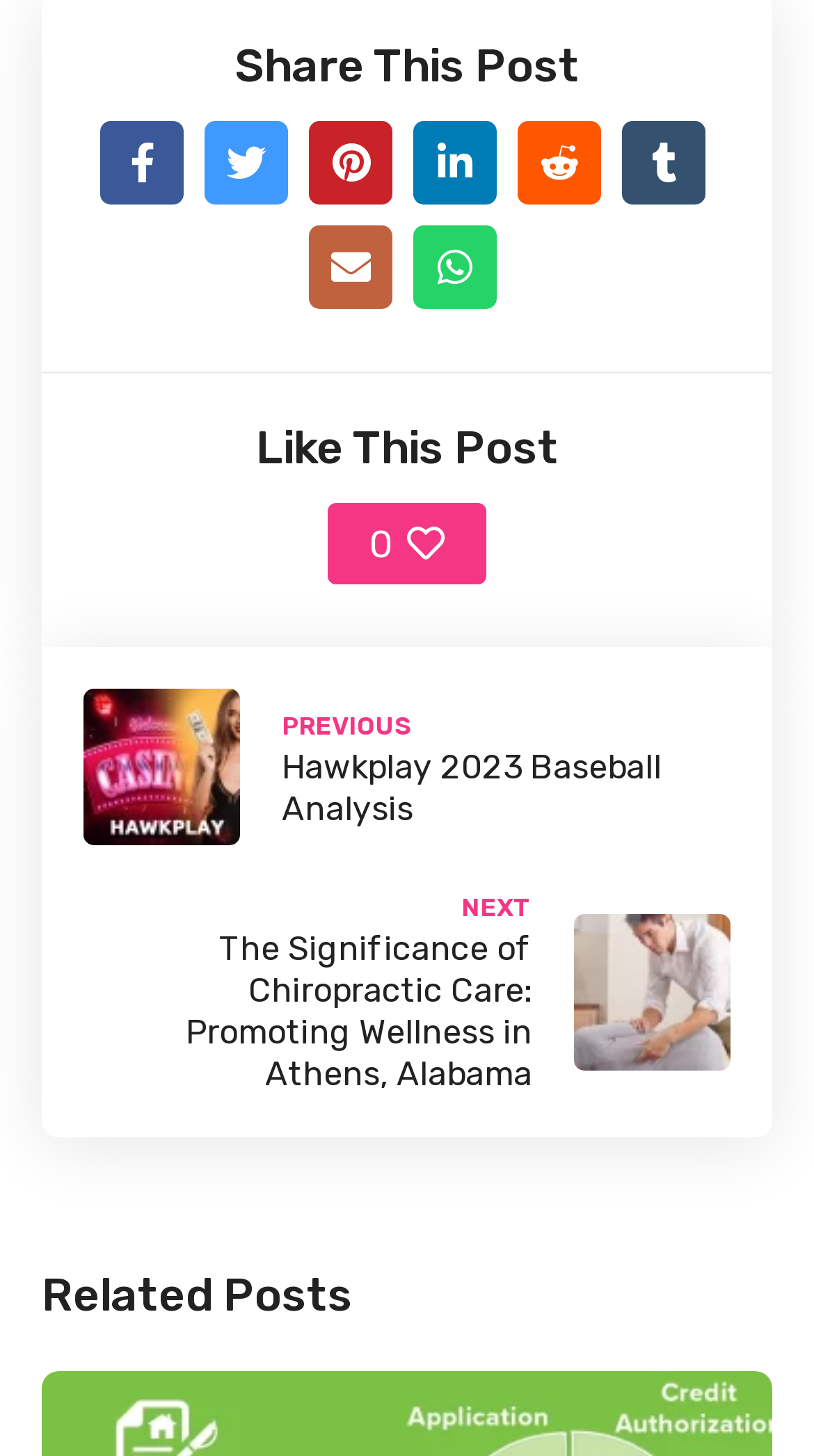Use a single word or phrase to answer the question: What is the category of the related posts?

Unknown